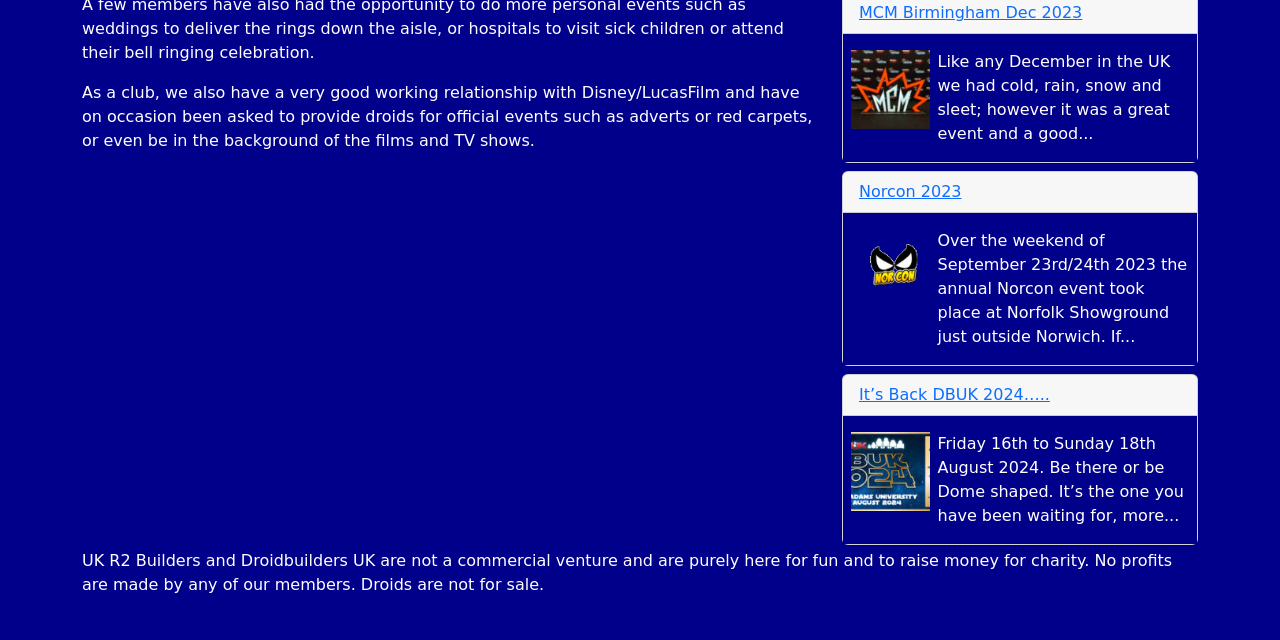Find the bounding box coordinates corresponding to the UI element with the description: "MCM Birmingham Dec 2023". The coordinates should be formatted as [left, top, right, bottom], with values as floats between 0 and 1.

[0.671, 0.005, 0.846, 0.035]